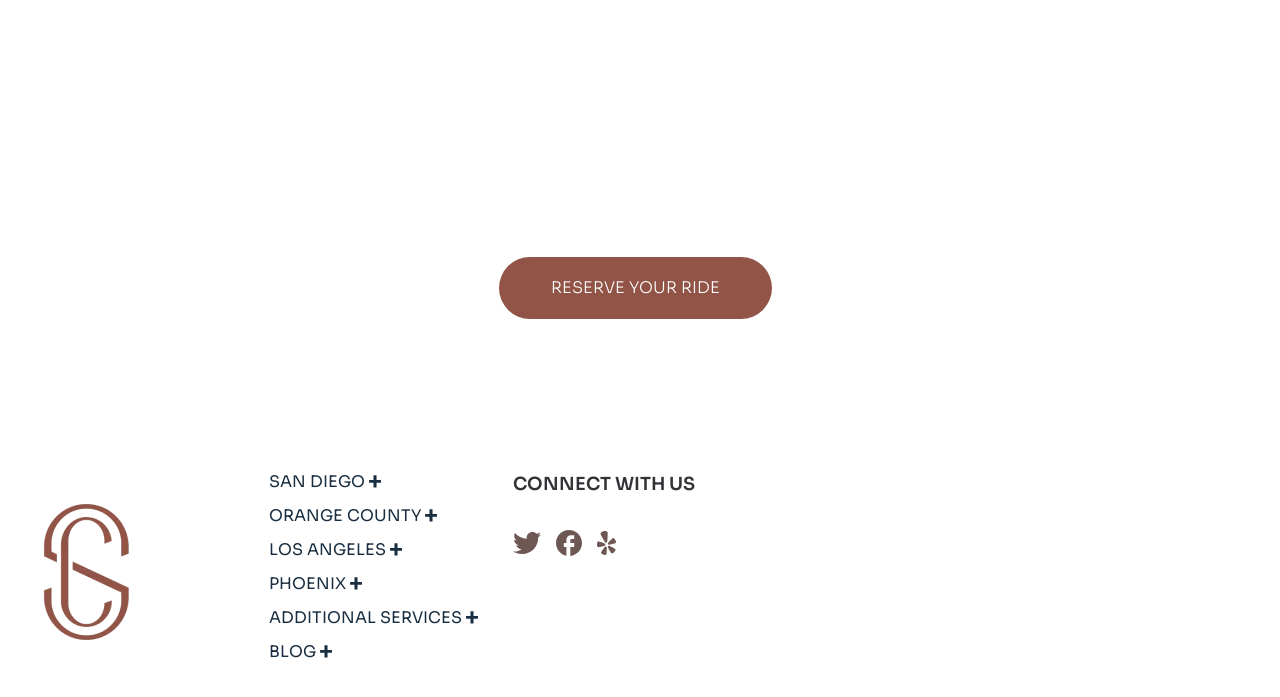Please specify the bounding box coordinates in the format (top-left x, top-left y, bottom-right x, bottom-right y), with all values as floating point numbers between 0 and 1. Identify the bounding box of the UI element described by: Reserve Your Ride

[0.389, 0.368, 0.603, 0.457]